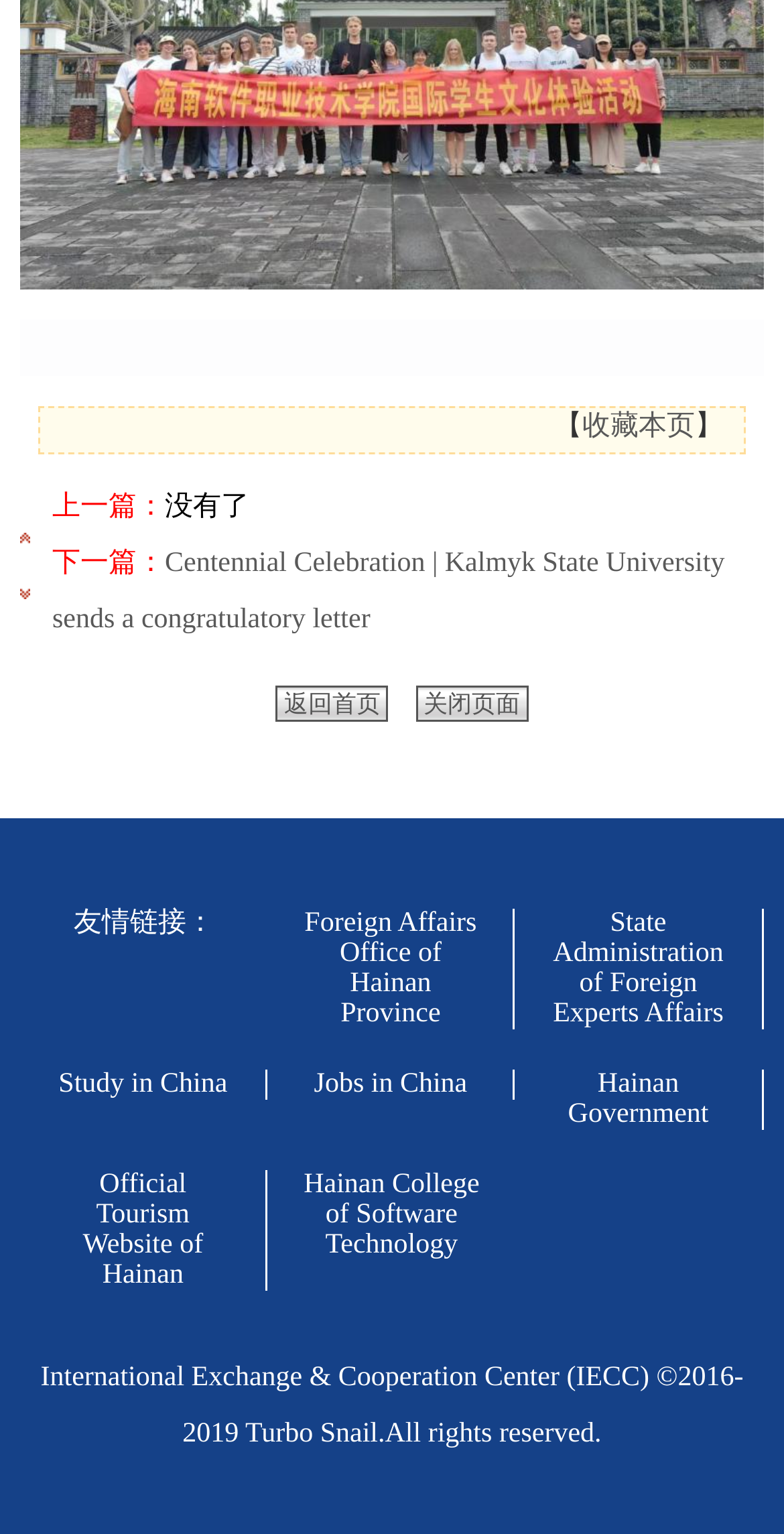Reply to the question with a single word or phrase:
How many links are there on this webpage?

11